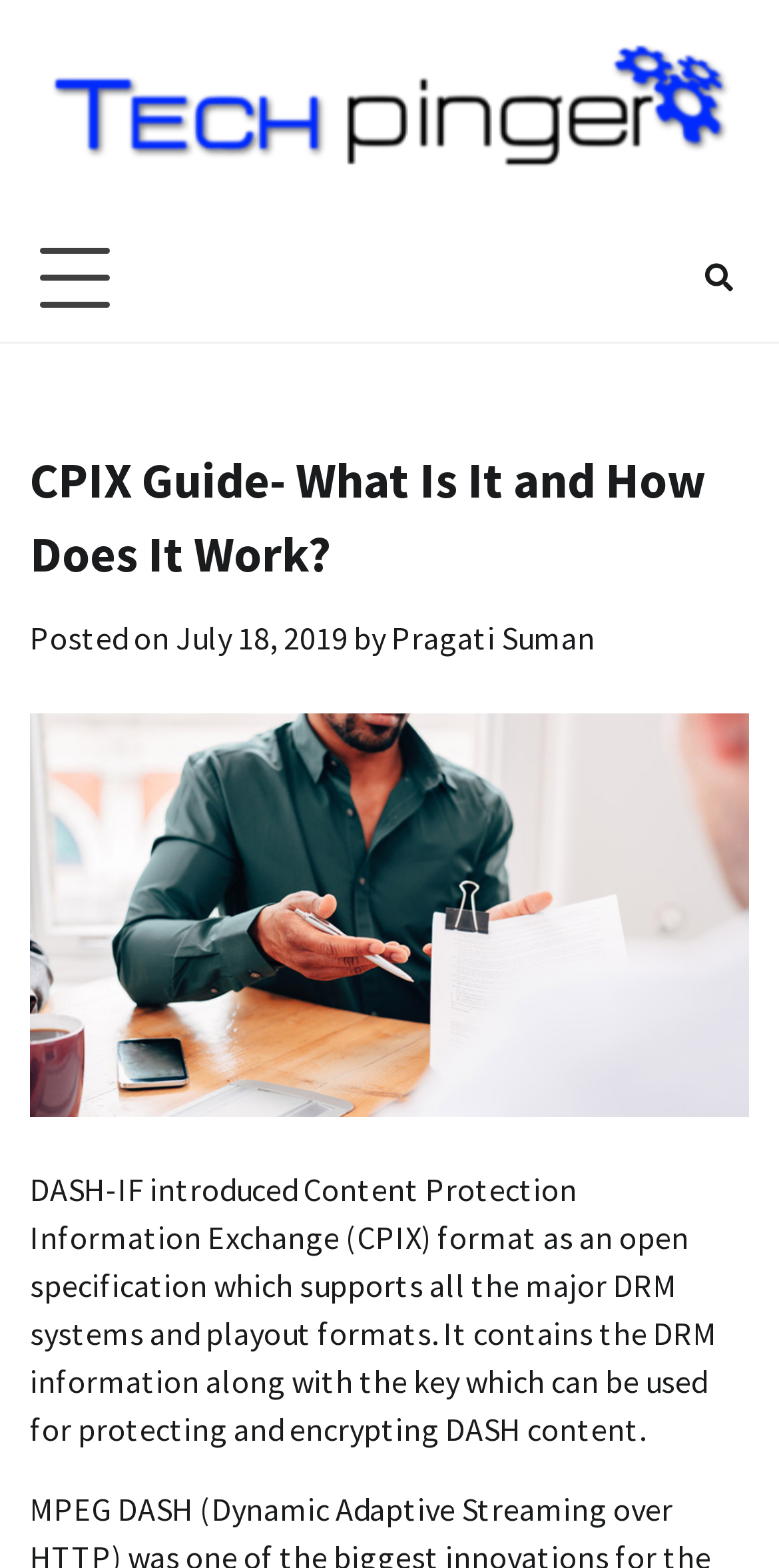Generate the main heading text from the webpage.

CPIX Guide- What Is It and How Does It Work?